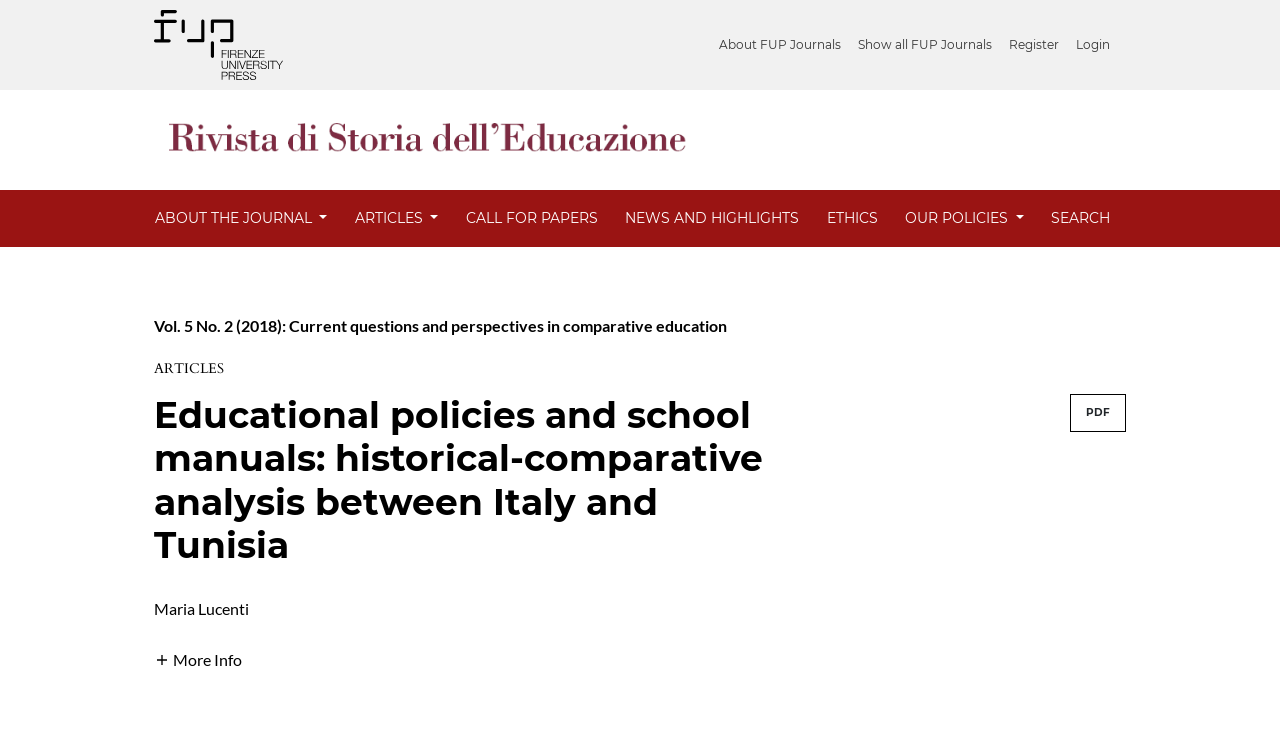How many links are in the top navigation bar?
Based on the image content, provide your answer in one word or a short phrase.

7